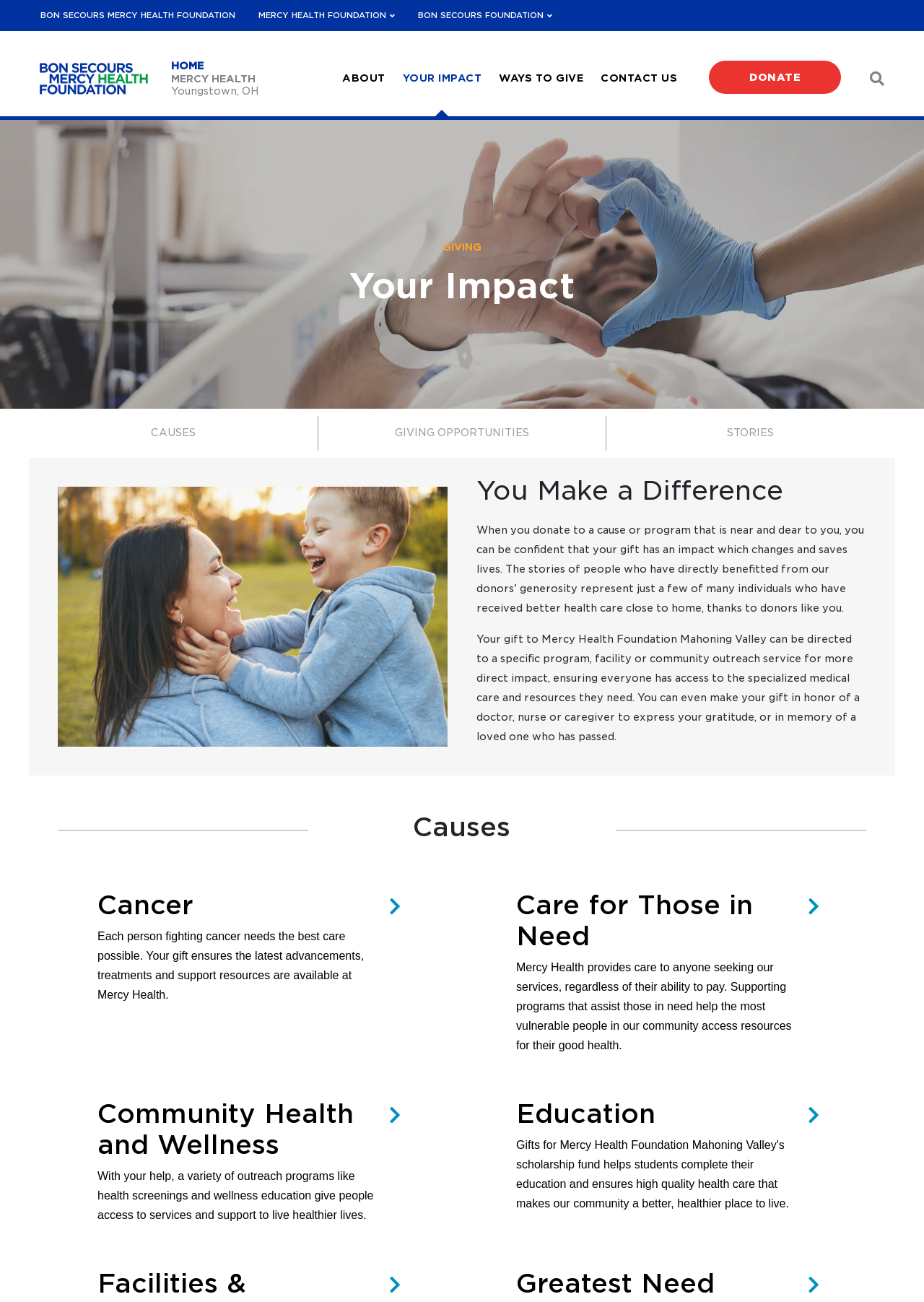Based on the element description "Ways to Give", predict the bounding box coordinates of the UI element.

[0.54, 0.047, 0.631, 0.074]